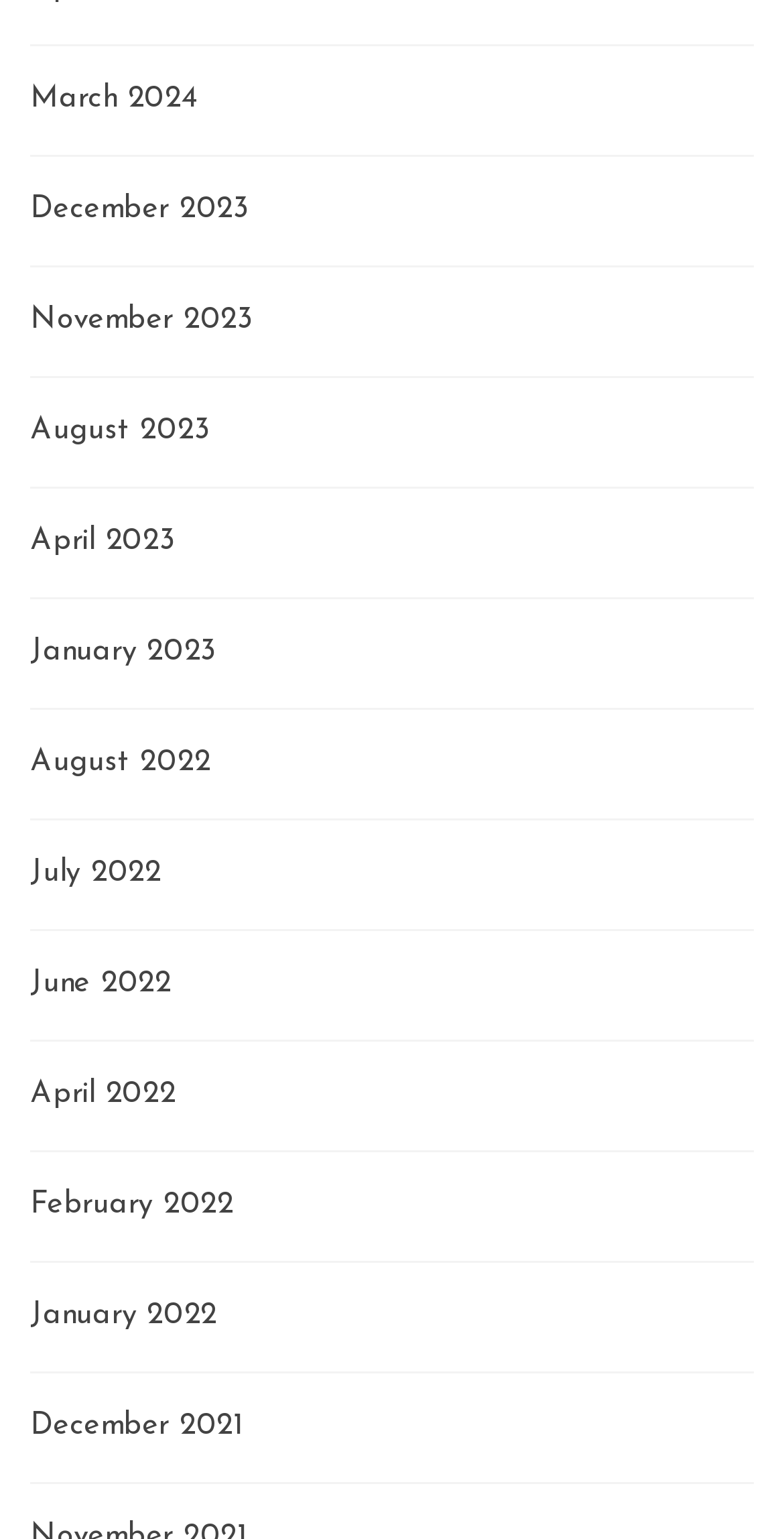Based on the element description December 2021, identify the bounding box coordinates for the UI element. The coordinates should be in the format (top-left x, top-left y, bottom-right x, bottom-right y) and within the 0 to 1 range.

[0.038, 0.918, 0.311, 0.937]